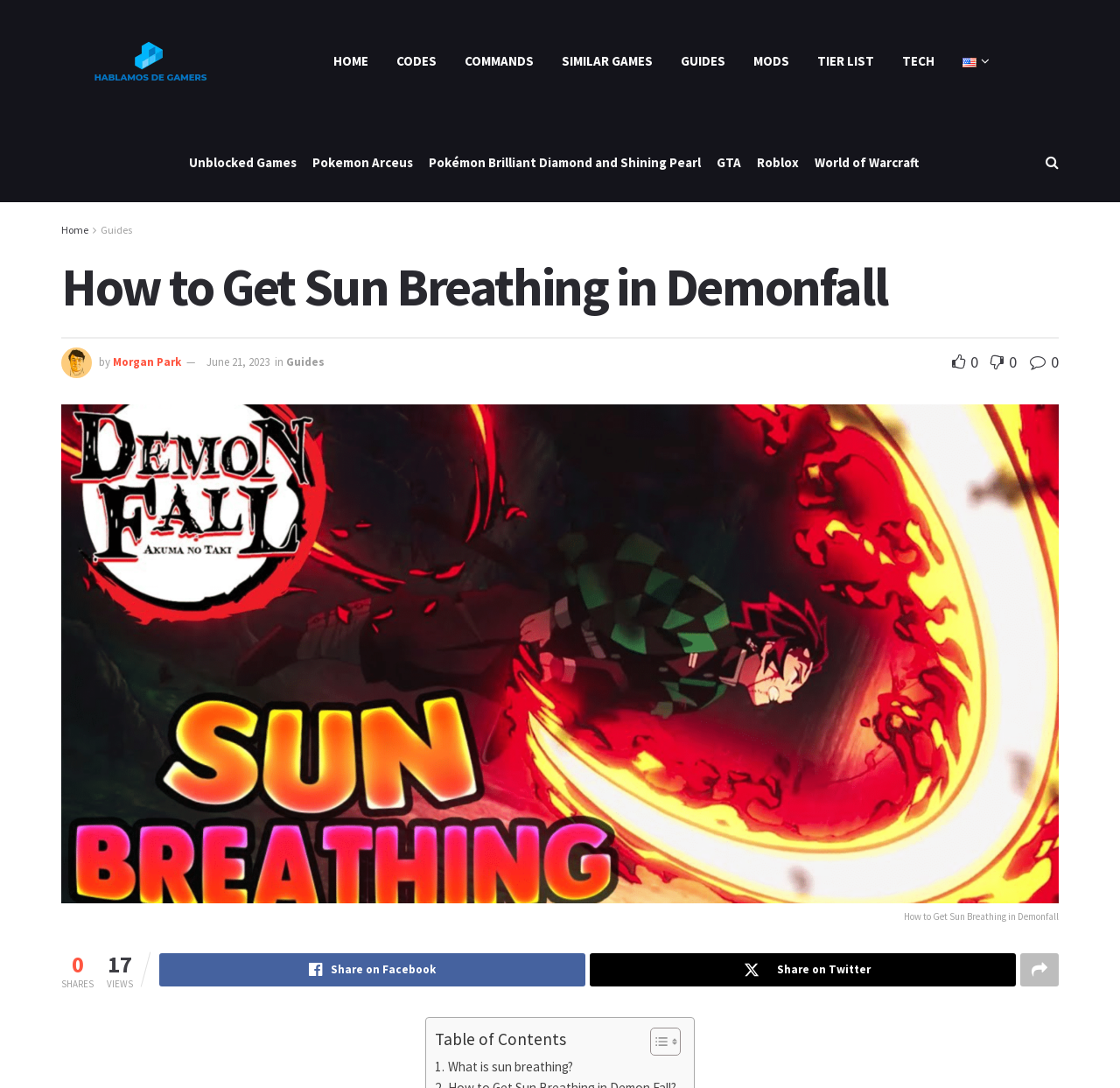Who is the author of the article?
Could you please answer the question thoroughly and with as much detail as possible?

The author of the article can be found below the title of the article, where it says 'by Morgan Park'.